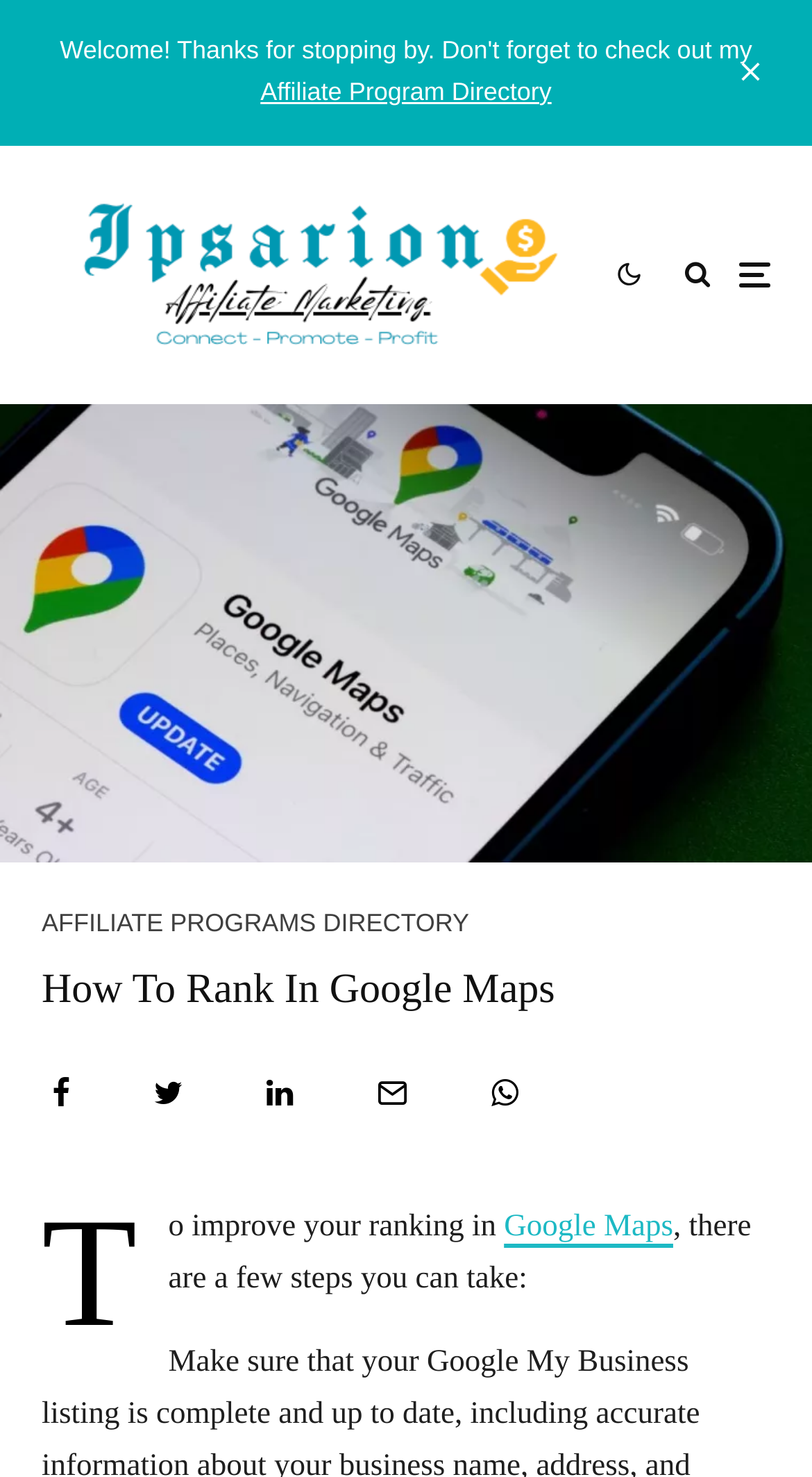Please identify the bounding box coordinates of the clickable area that will fulfill the following instruction: "Explore How To Rank in Maps". The coordinates should be in the format of four float numbers between 0 and 1, i.e., [left, top, right, bottom].

[0.0, 0.274, 1.0, 0.583]